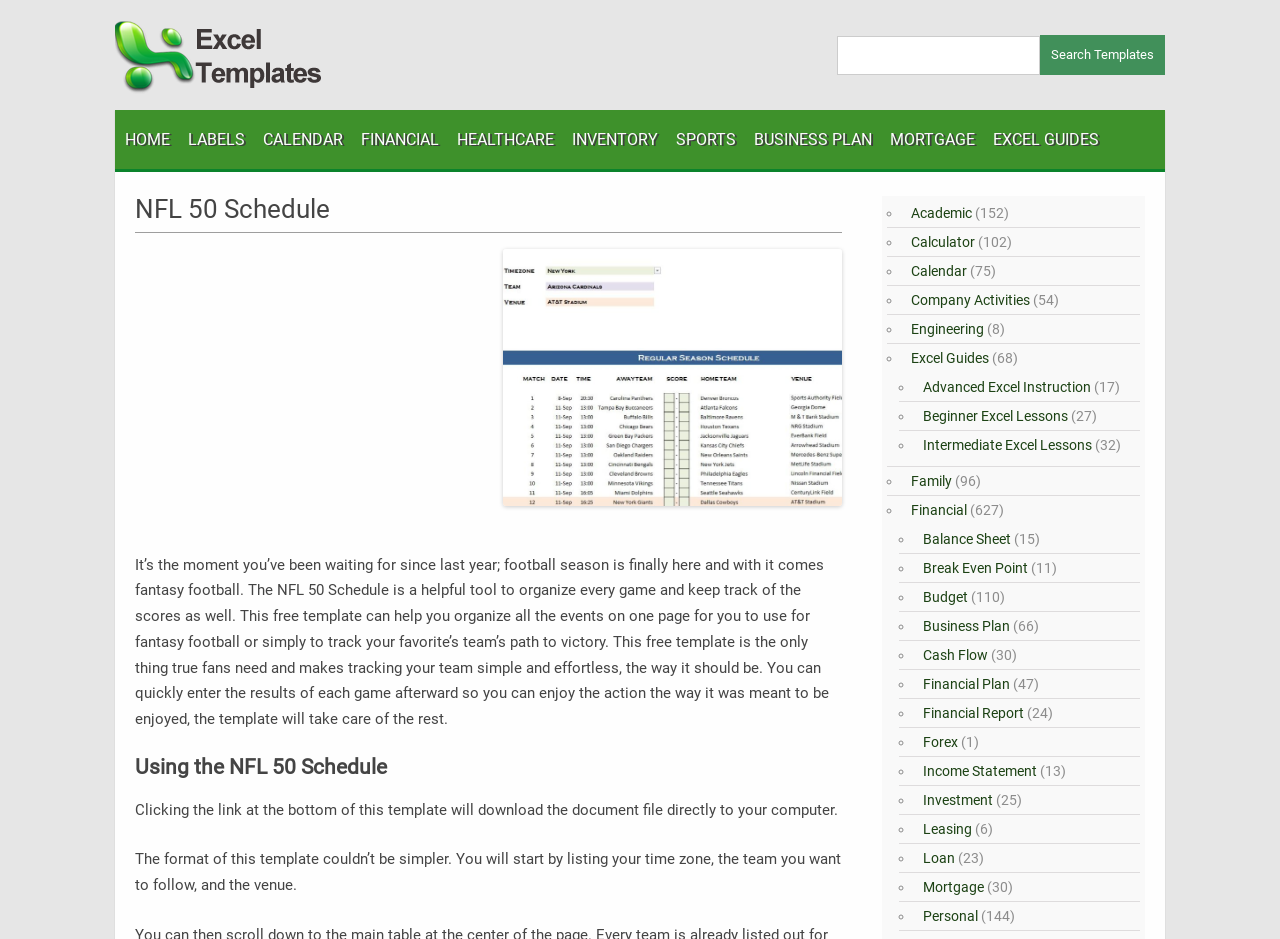Respond with a single word or phrase to the following question: What is the format of the template?

List time zone, team, and venue